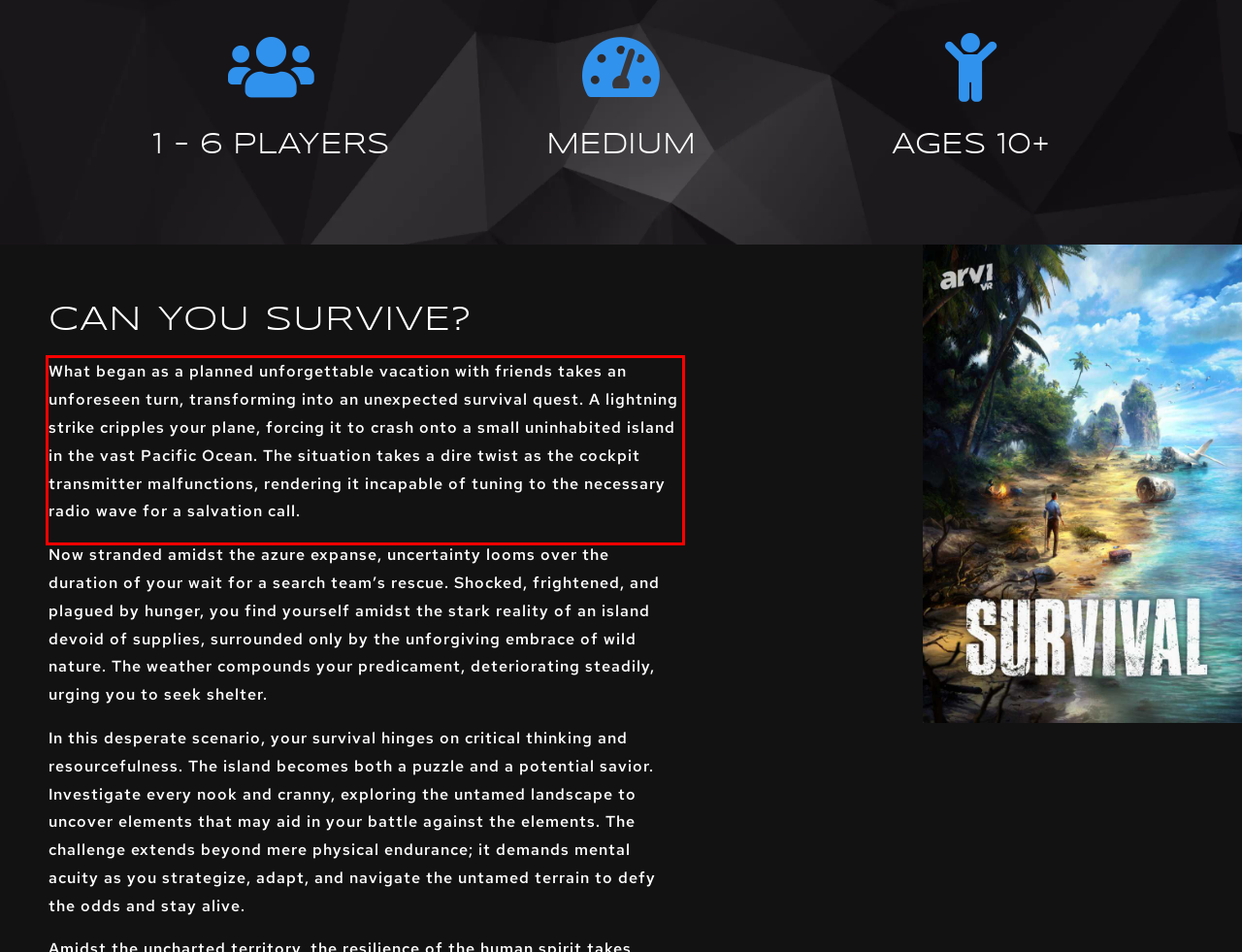Please examine the screenshot of the webpage and read the text present within the red rectangle bounding box.

What began as a planned unforgettable vacation with friends takes an unforeseen turn, transforming into an unexpected survival quest. A lightning strike cripples your plane, forcing it to crash onto a small uninhabited island in the vast Pacific Ocean. The situation takes a dire twist as the cockpit transmitter malfunctions, rendering it incapable of tuning to the necessary radio wave for a salvation call.